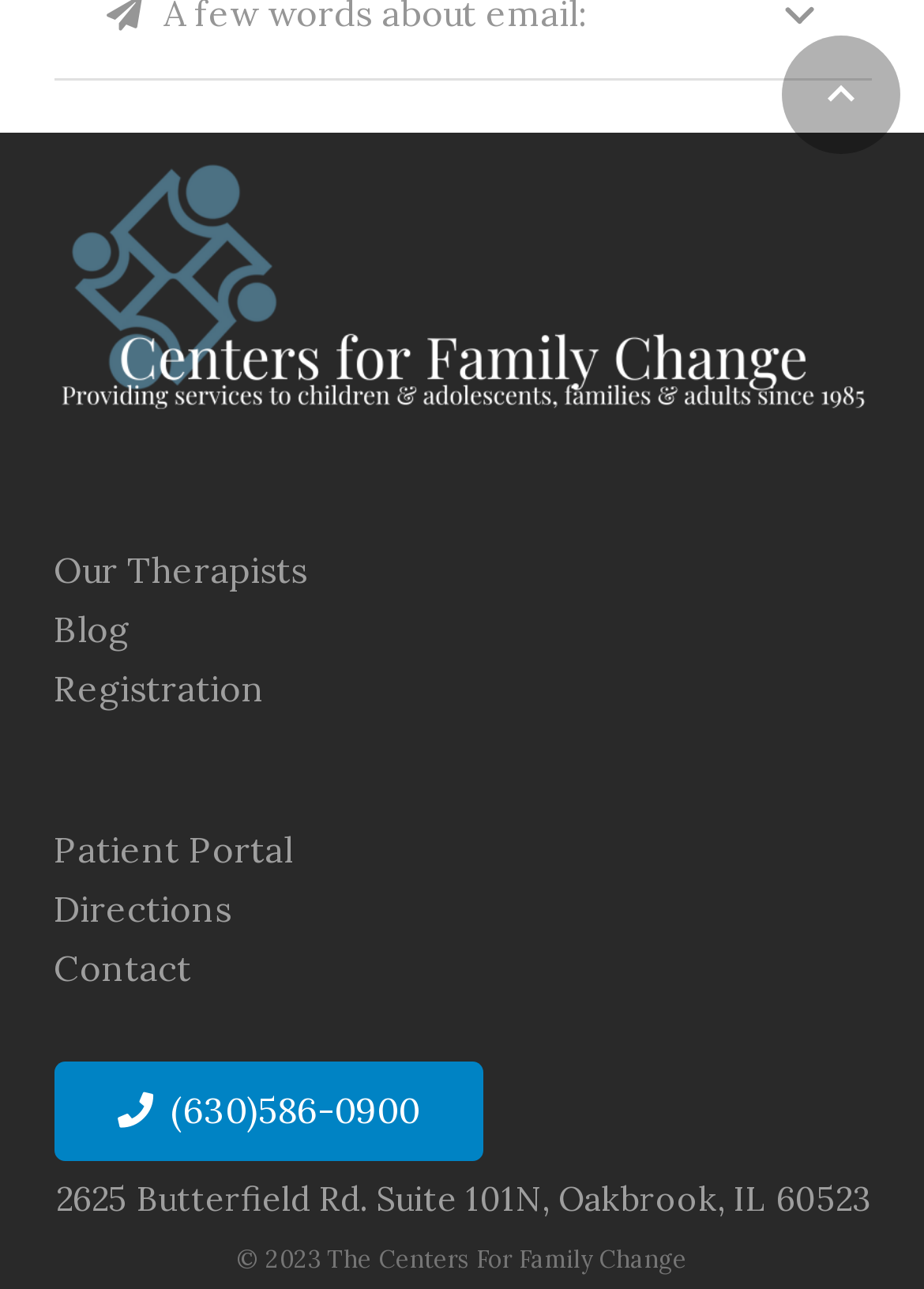Provide the bounding box coordinates, formatted as (top-left x, top-left y, bottom-right x, bottom-right y), with all values being floating point numbers between 0 and 1. Identify the bounding box of the UI element that matches the description: aria-label="Centers for Family Change (5)"

[0.058, 0.104, 0.942, 0.342]